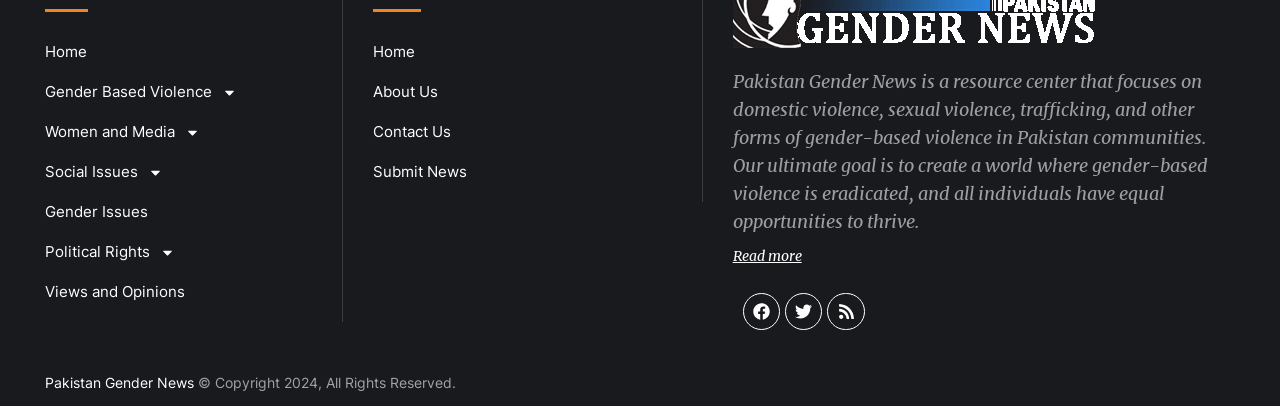What is the copyright year of Pakistan Gender News?
Using the image, answer in one word or phrase.

2024